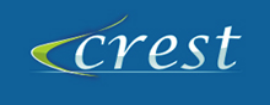Provide your answer in a single word or phrase: 
What font style is used for the word 'crest'?

Modern